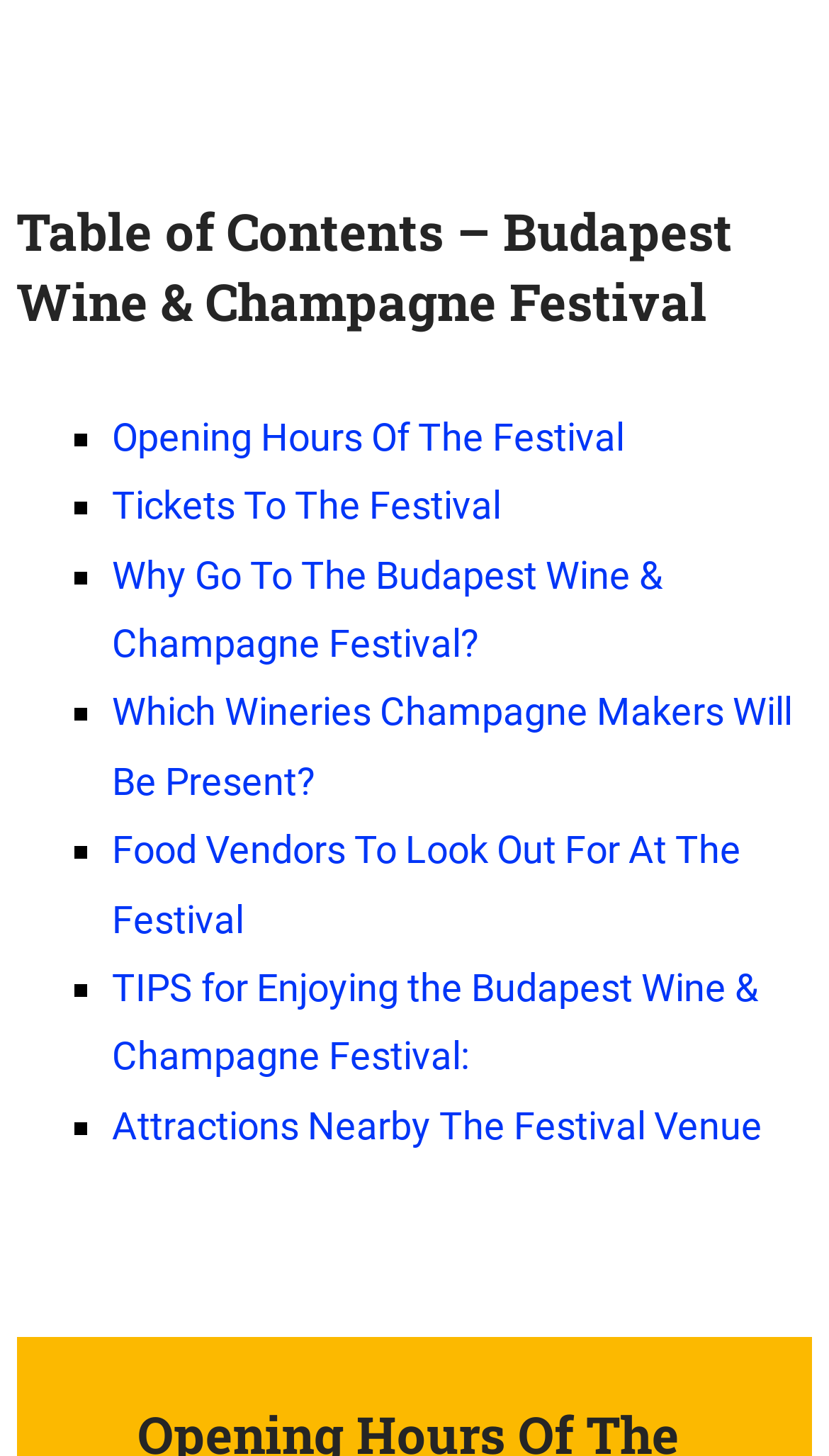Using details from the image, please answer the following question comprehensively:
Are there any headings in the table of contents?

I looked at the table of contents section and found a heading labeled 'Table of Contents – Budapest Wine & Champagne Festival'.